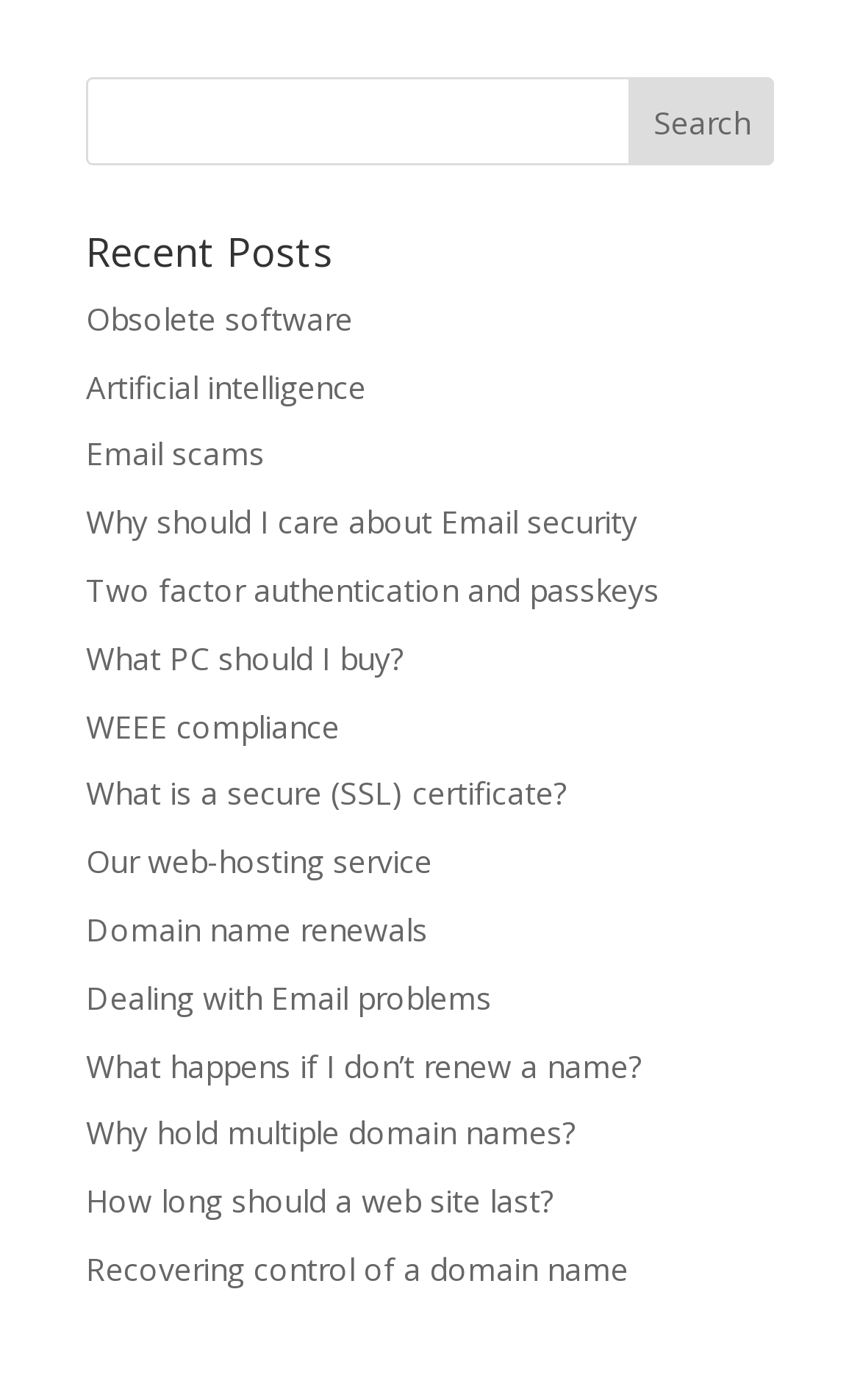What is the category of the topic 'Artificial intelligence'? Observe the screenshot and provide a one-word or short phrase answer.

Technology